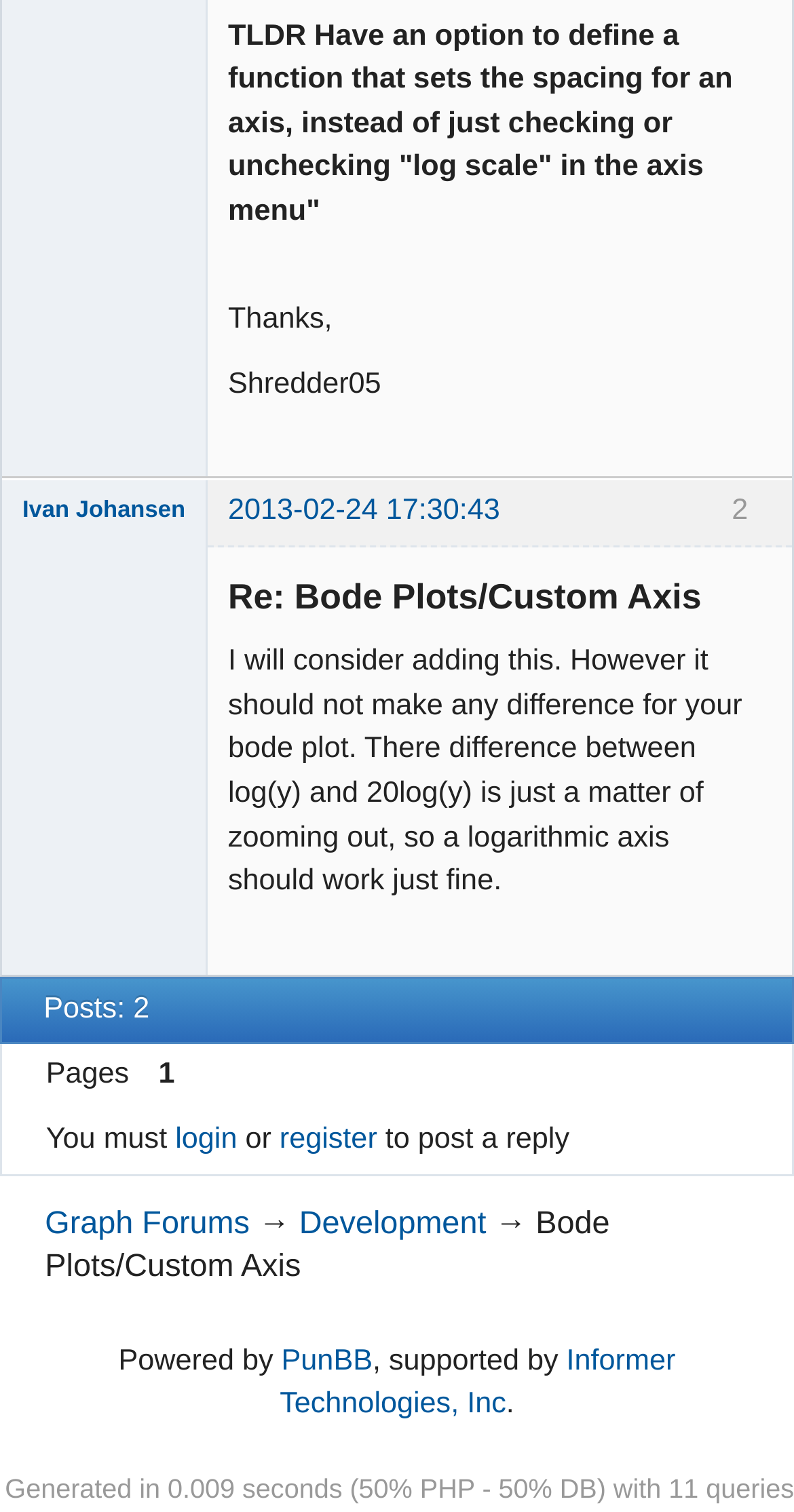Provide the bounding box coordinates of the HTML element this sentence describes: "register". The bounding box coordinates consist of four float numbers between 0 and 1, i.e., [left, top, right, bottom].

[0.352, 0.743, 0.475, 0.764]